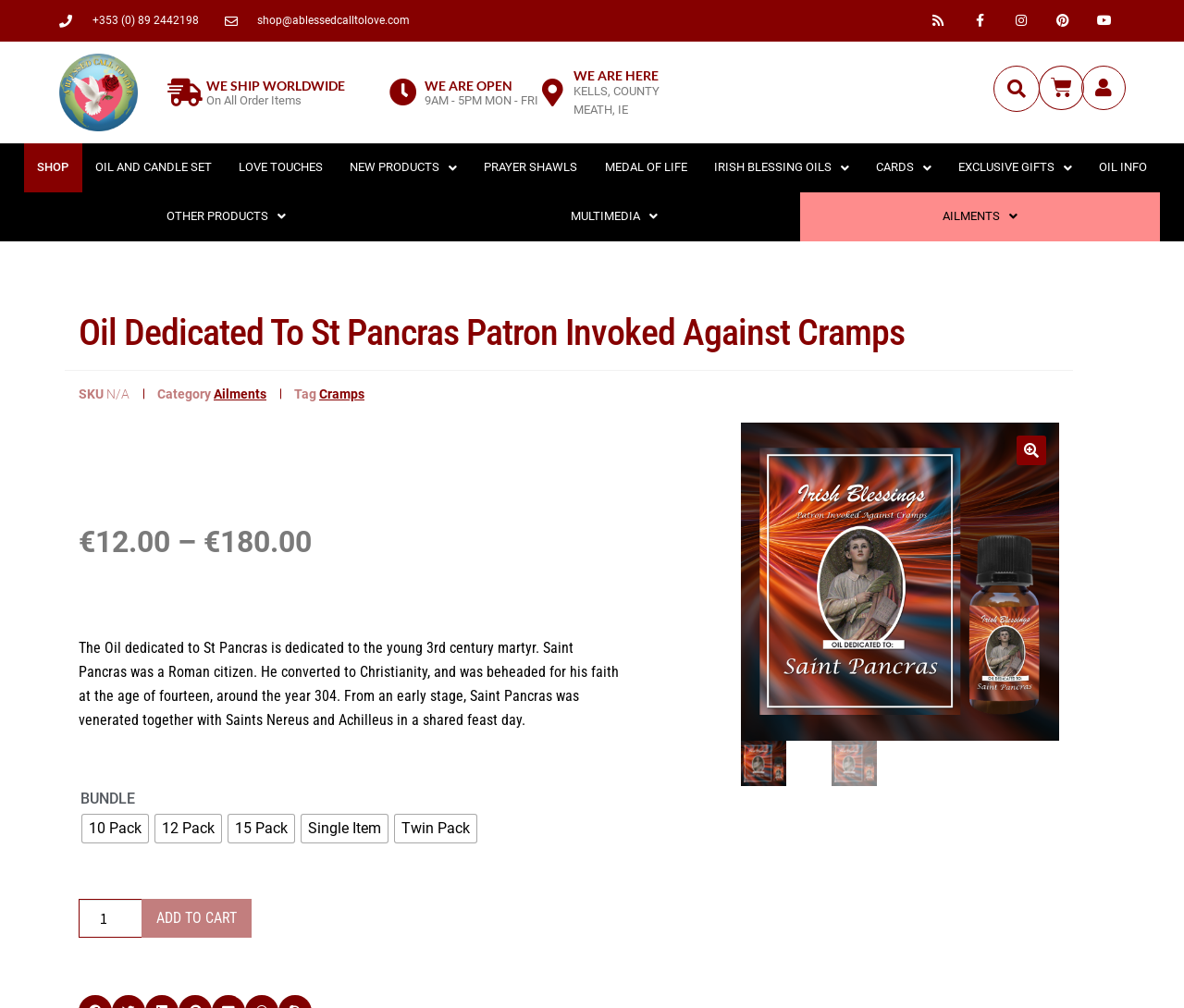Provide the bounding box coordinates of the UI element this sentence describes: "Love Touches".

[0.19, 0.142, 0.284, 0.191]